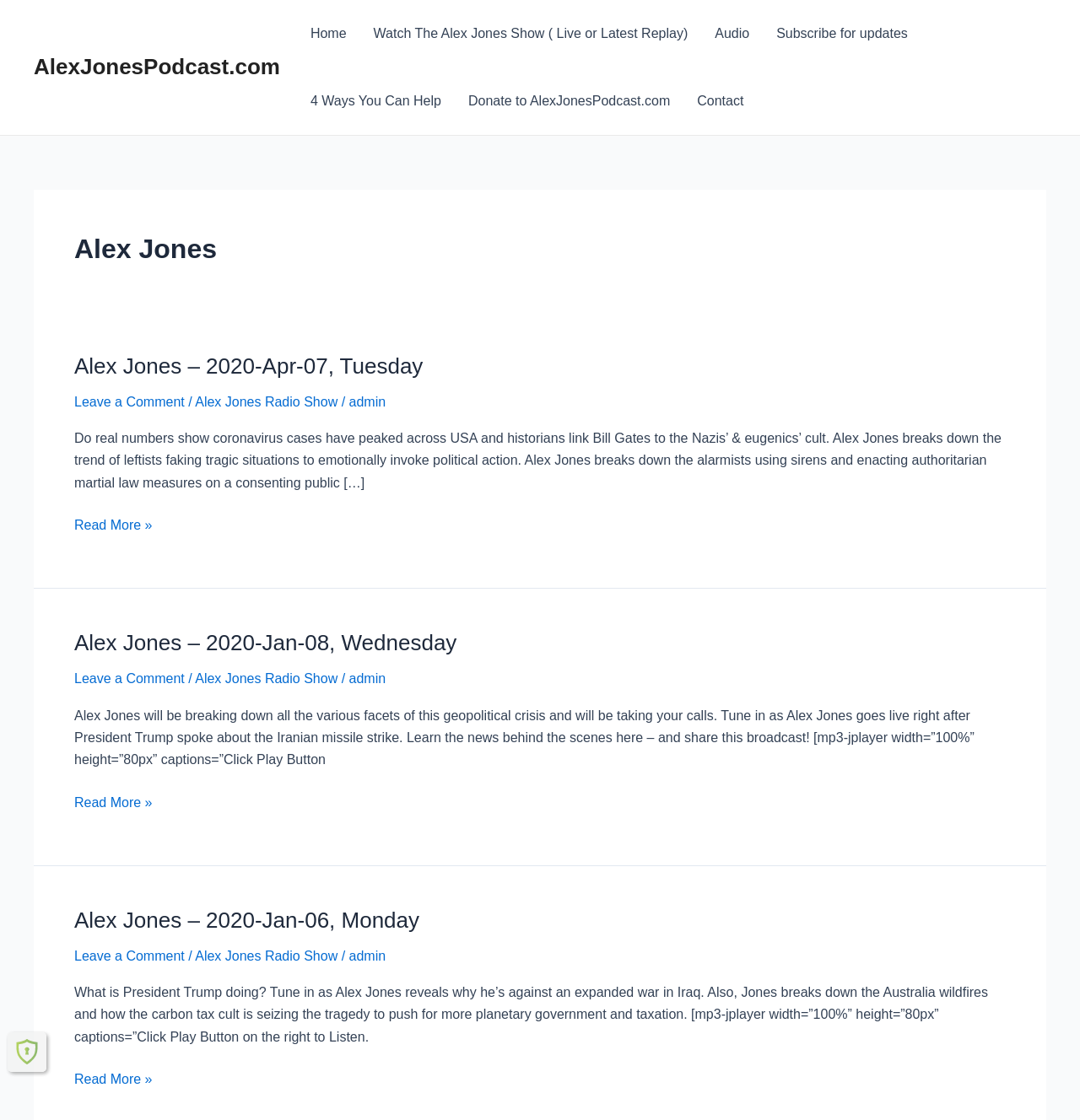Given the following UI element description: "Alex Jones – 2020-Jan-08, Wednesday", find the bounding box coordinates in the webpage screenshot.

[0.069, 0.563, 0.423, 0.585]